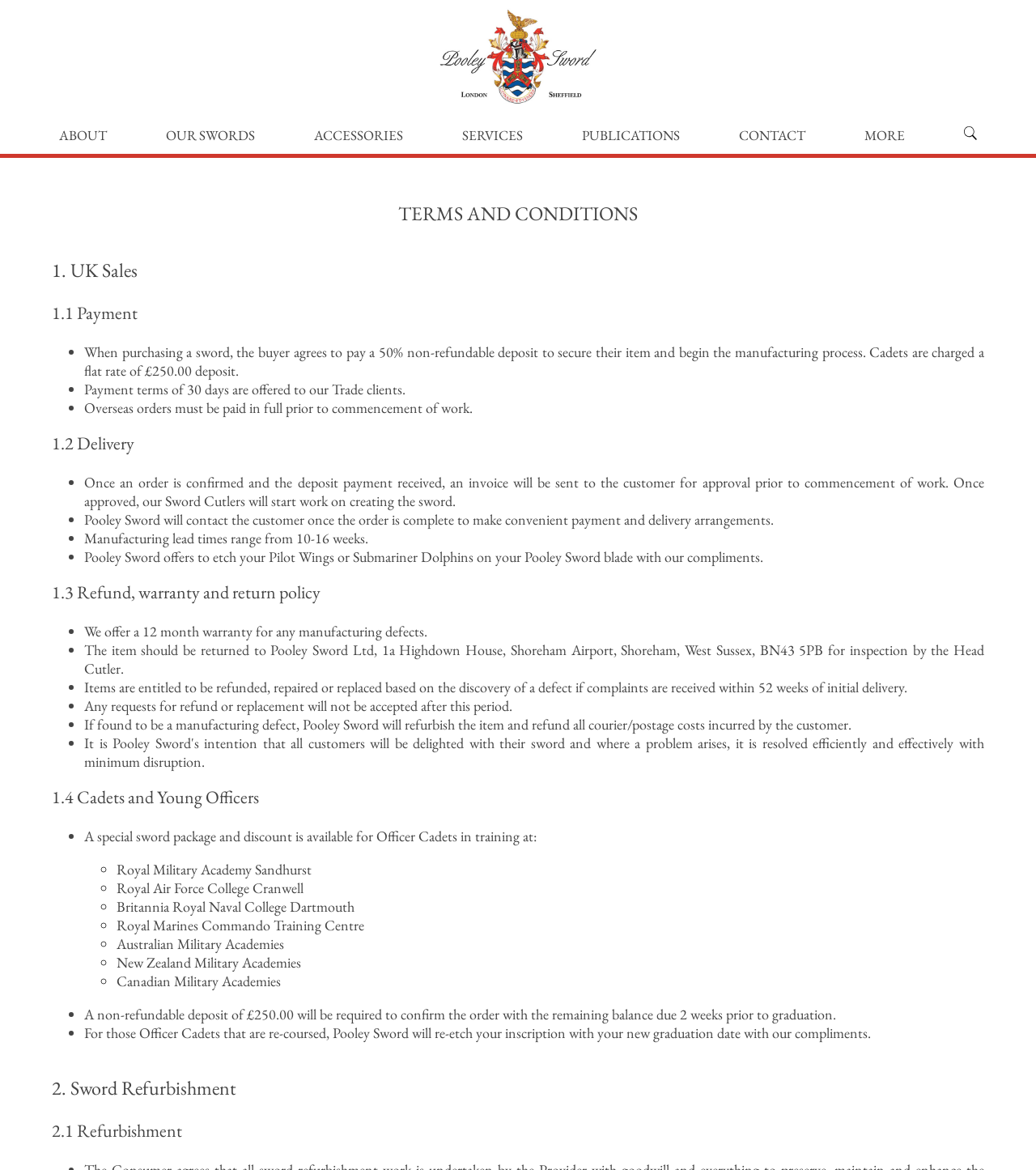Please provide a comprehensive response to the question based on the details in the image: How long does the manufacturing process take?

The manufacturing lead times range from 10-16 weeks, as stated in the section '1.2 Delivery' under the subheading 'Delivery'.